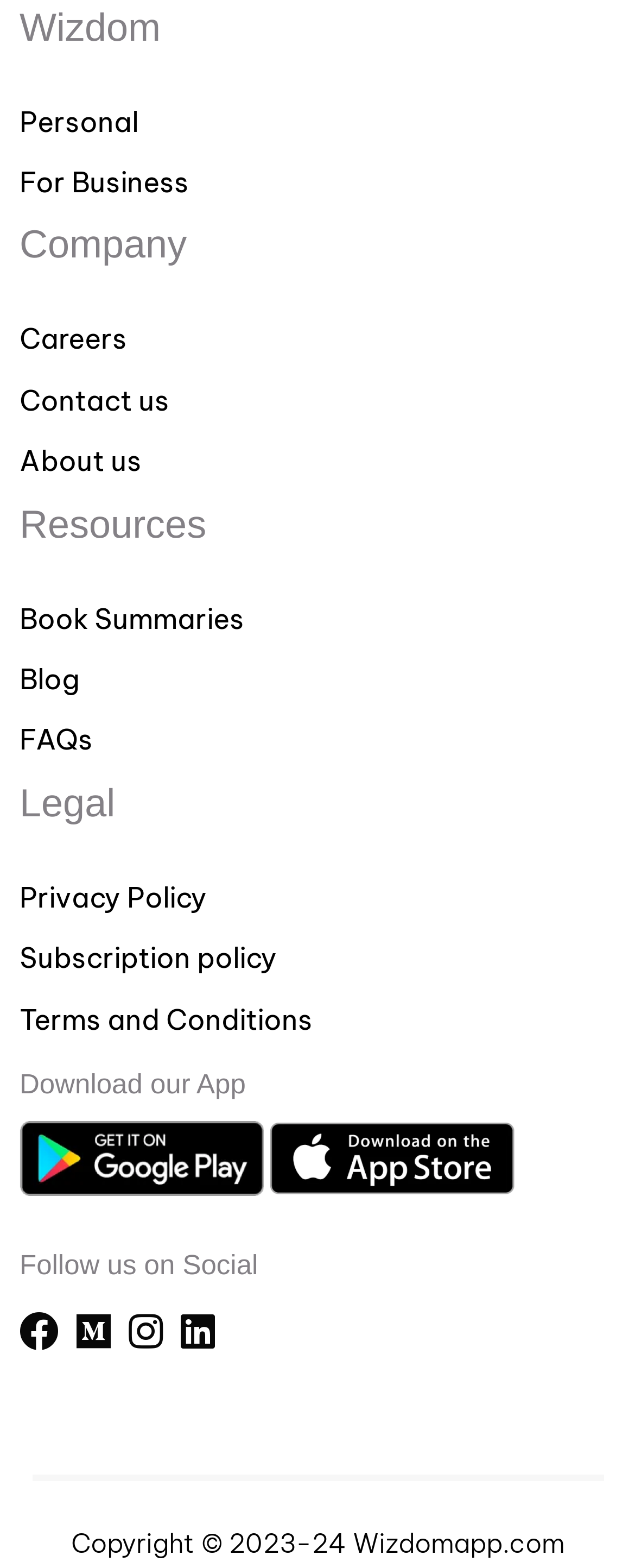Determine the bounding box coordinates of the section I need to click to execute the following instruction: "view book summaries". Provide the coordinates as four float numbers between 0 and 1, i.e., [left, top, right, bottom].

[0.031, 0.384, 0.969, 0.405]